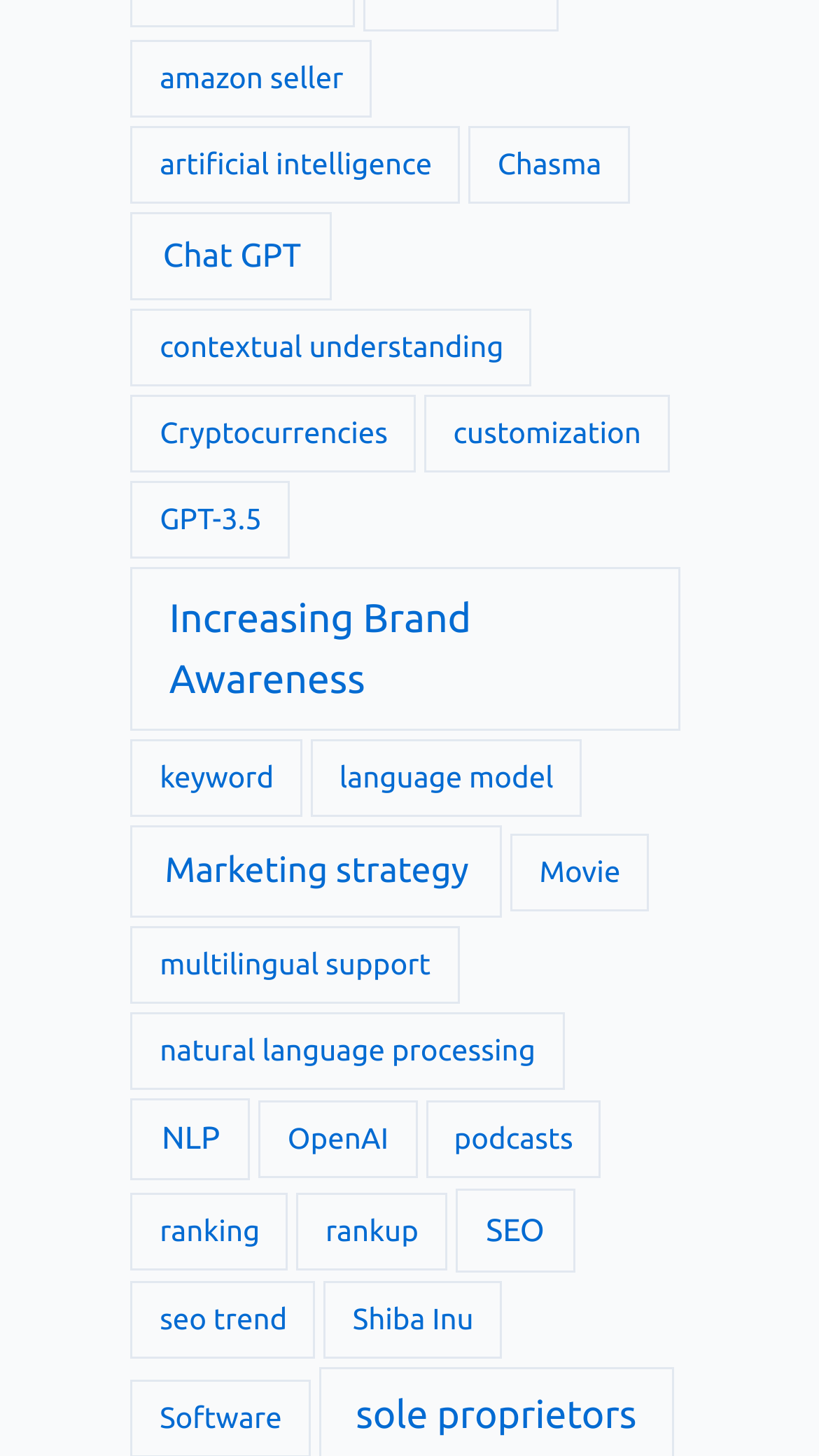What is the topic with the most items?
Could you answer the question in a detailed manner, providing as much information as possible?

I looked at the number of items in each link and found that 'Increasing Brand Awareness (14 items)' has the most items, which is 14.